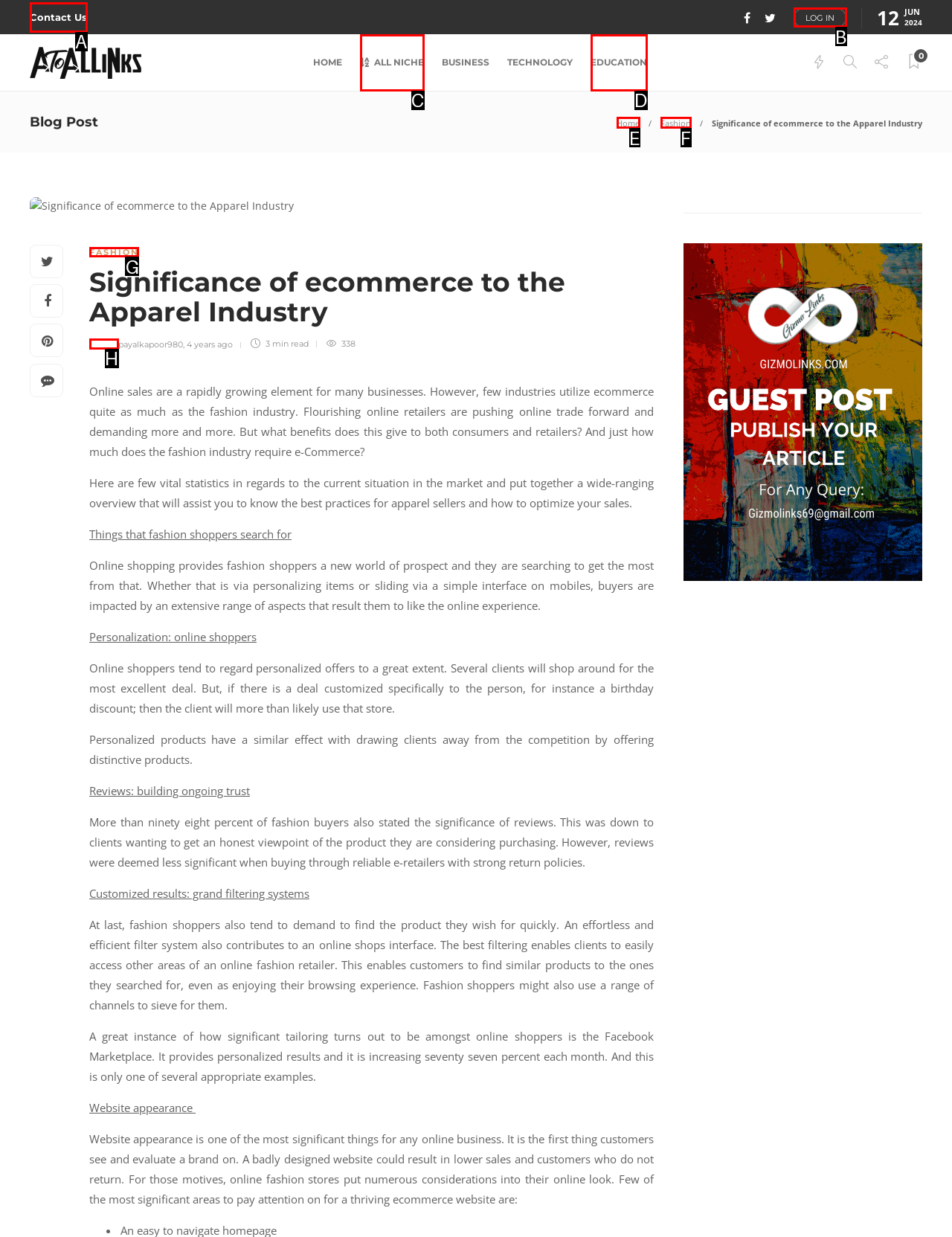Identify the correct UI element to click to achieve the task: Click on the 'FASHION' link.
Answer with the letter of the appropriate option from the choices given.

G